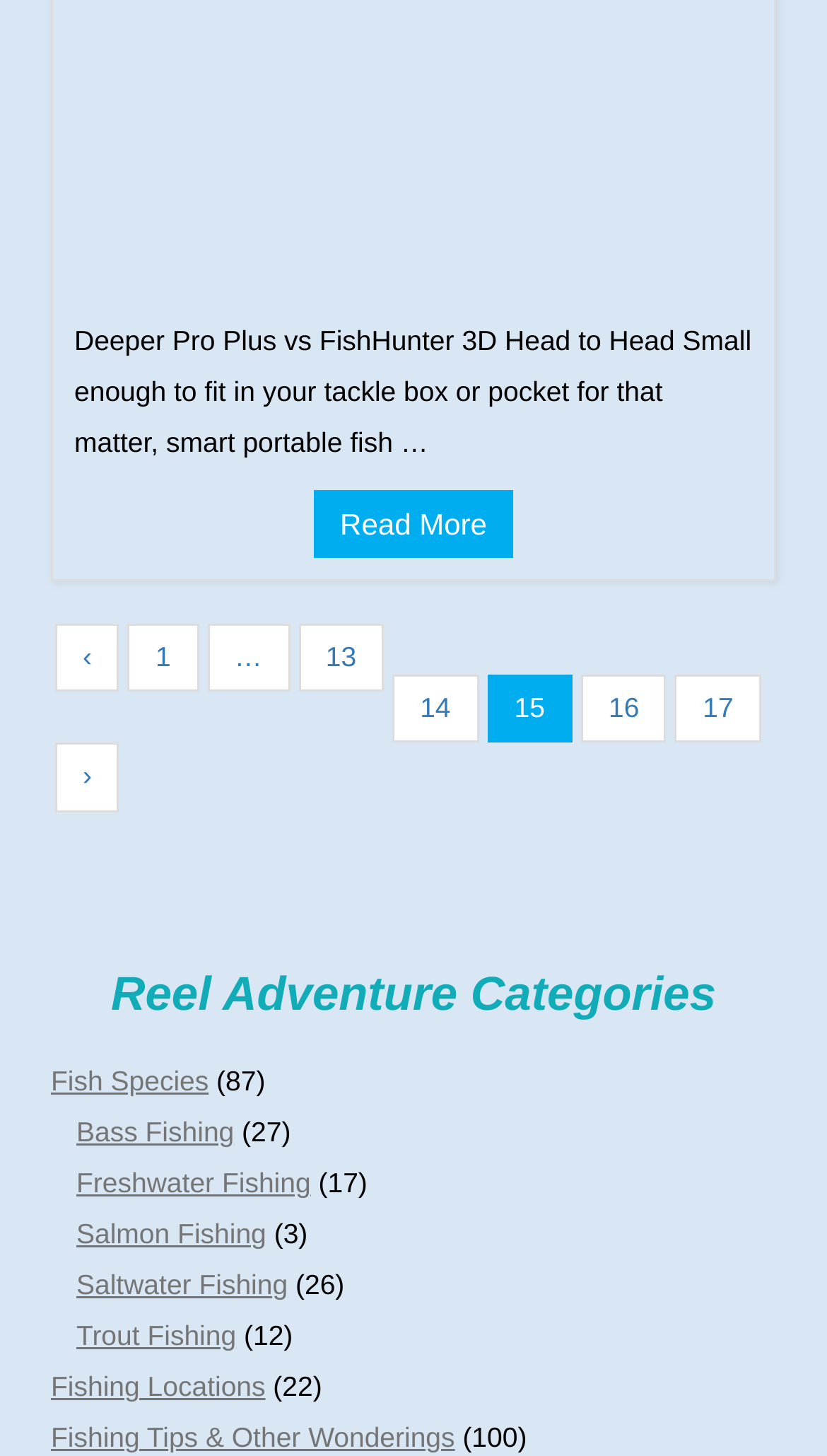From the element description Fishing Tips & Other Wonderings, predict the bounding box coordinates of the UI element. The coordinates must be specified in the format (top-left x, top-left y, bottom-right x, bottom-right y) and should be within the 0 to 1 range.

[0.062, 0.977, 0.55, 0.998]